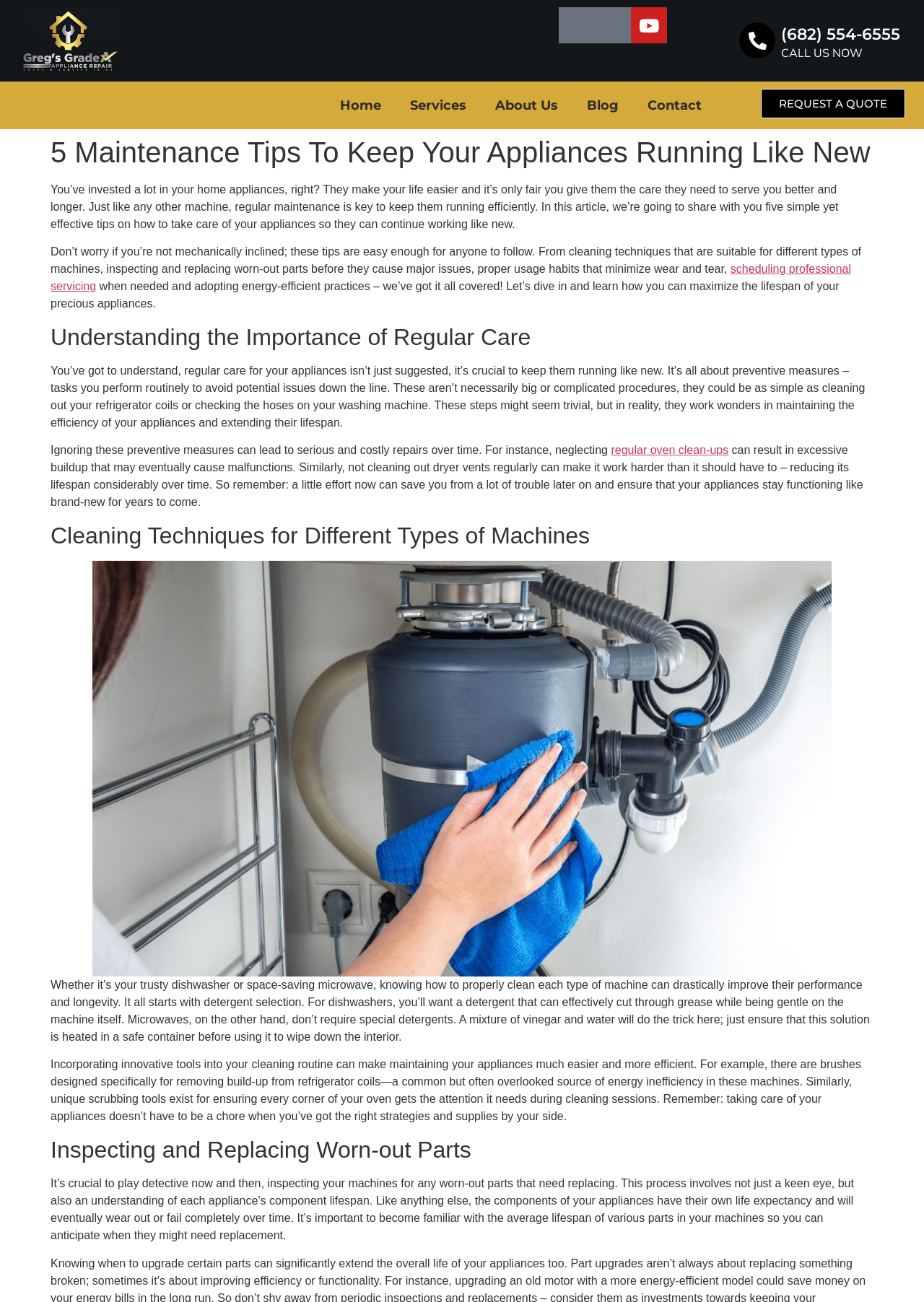Determine the bounding box of the UI element mentioned here: "18 rules in vaastu". The coordinates must be in the format [left, top, right, bottom] with values ranging from 0 to 1.

None